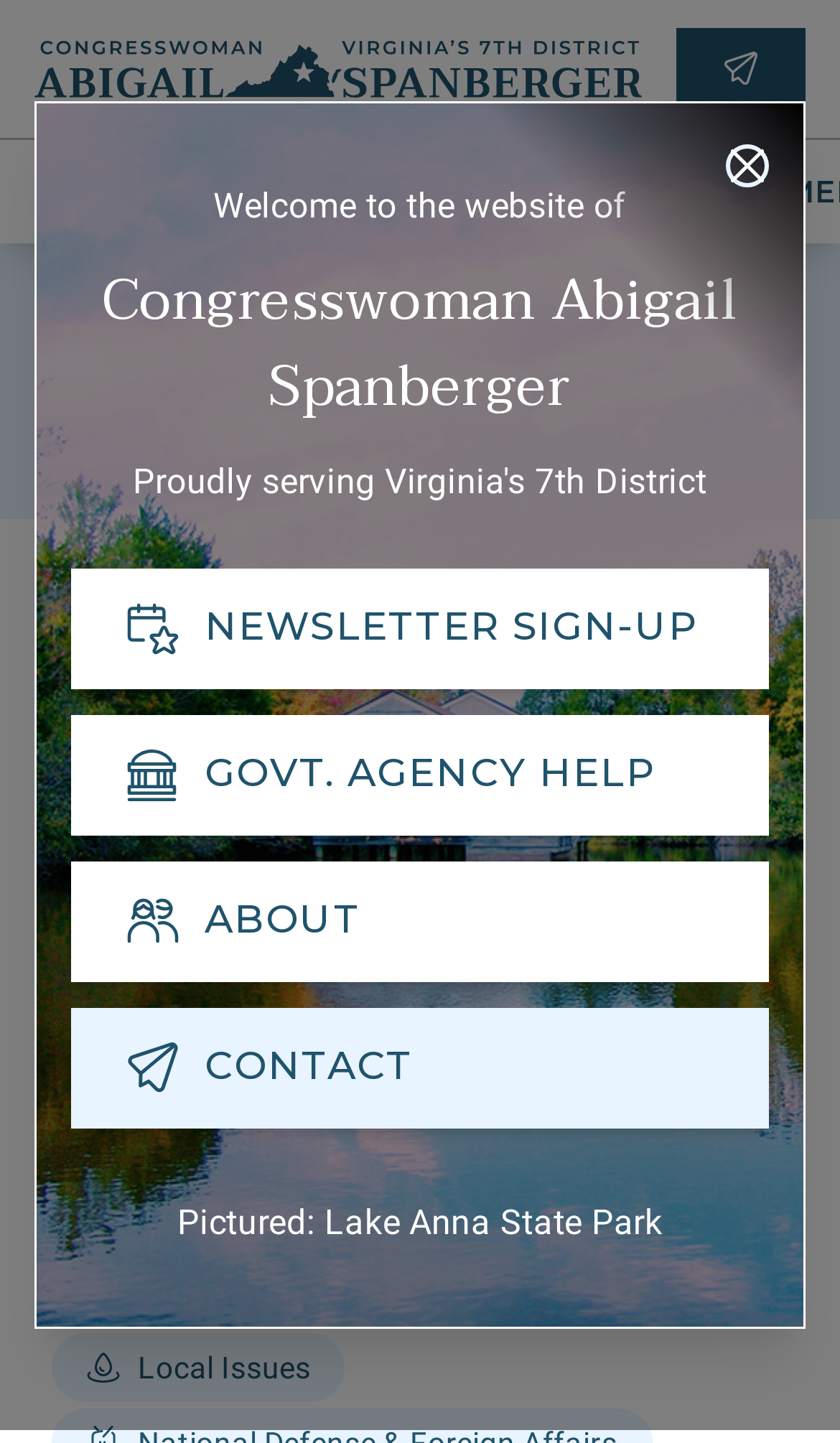Show the bounding box coordinates of the region that should be clicked to follow the instruction: "Get government agency help."

[0.085, 0.496, 0.915, 0.579]